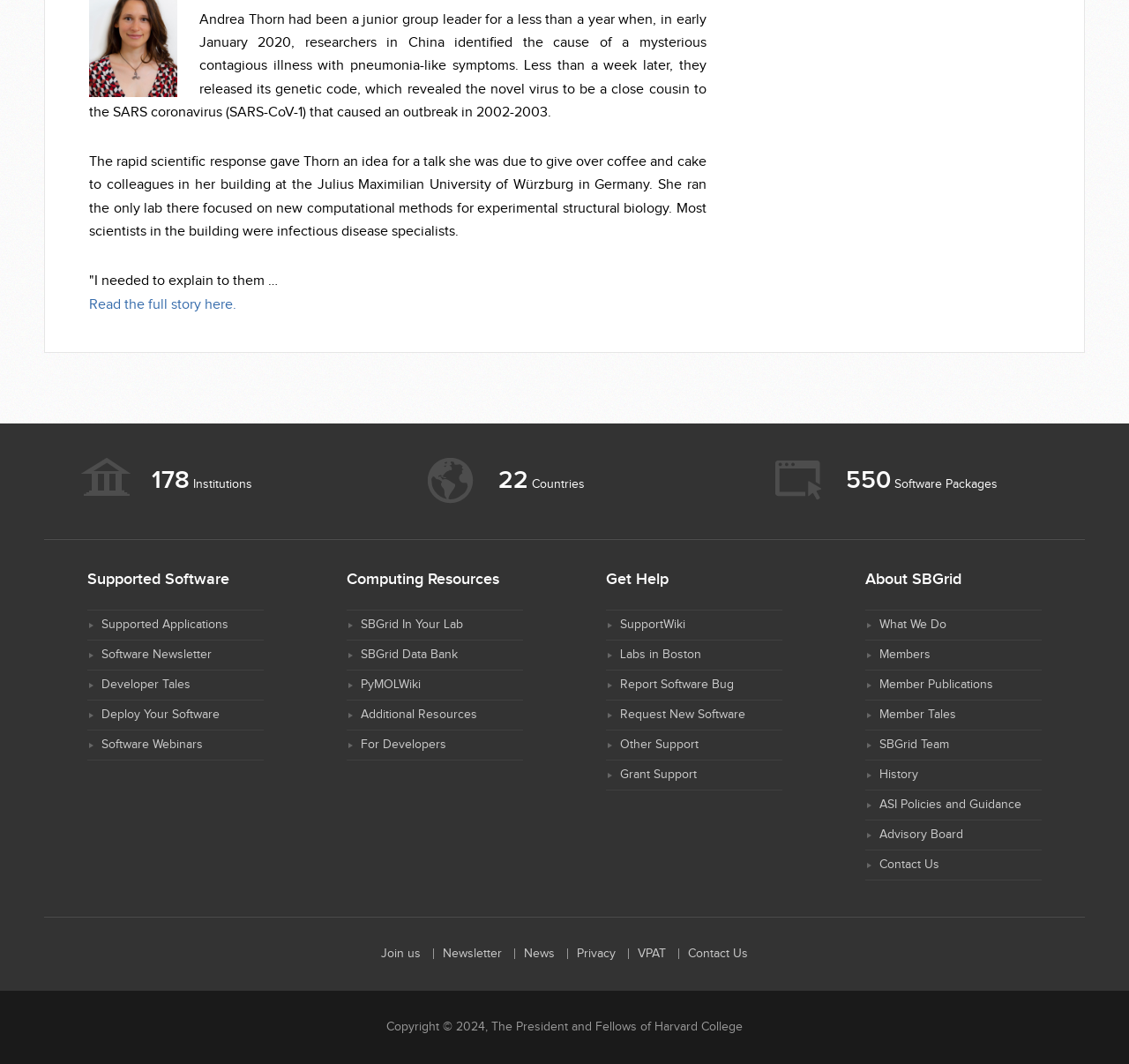Provide the bounding box coordinates in the format (top-left x, top-left y, bottom-right x, bottom-right y). All values are floating point numbers between 0 and 1. Determine the bounding box coordinate of the UI element described as: Member Publications

[0.779, 0.637, 0.88, 0.65]